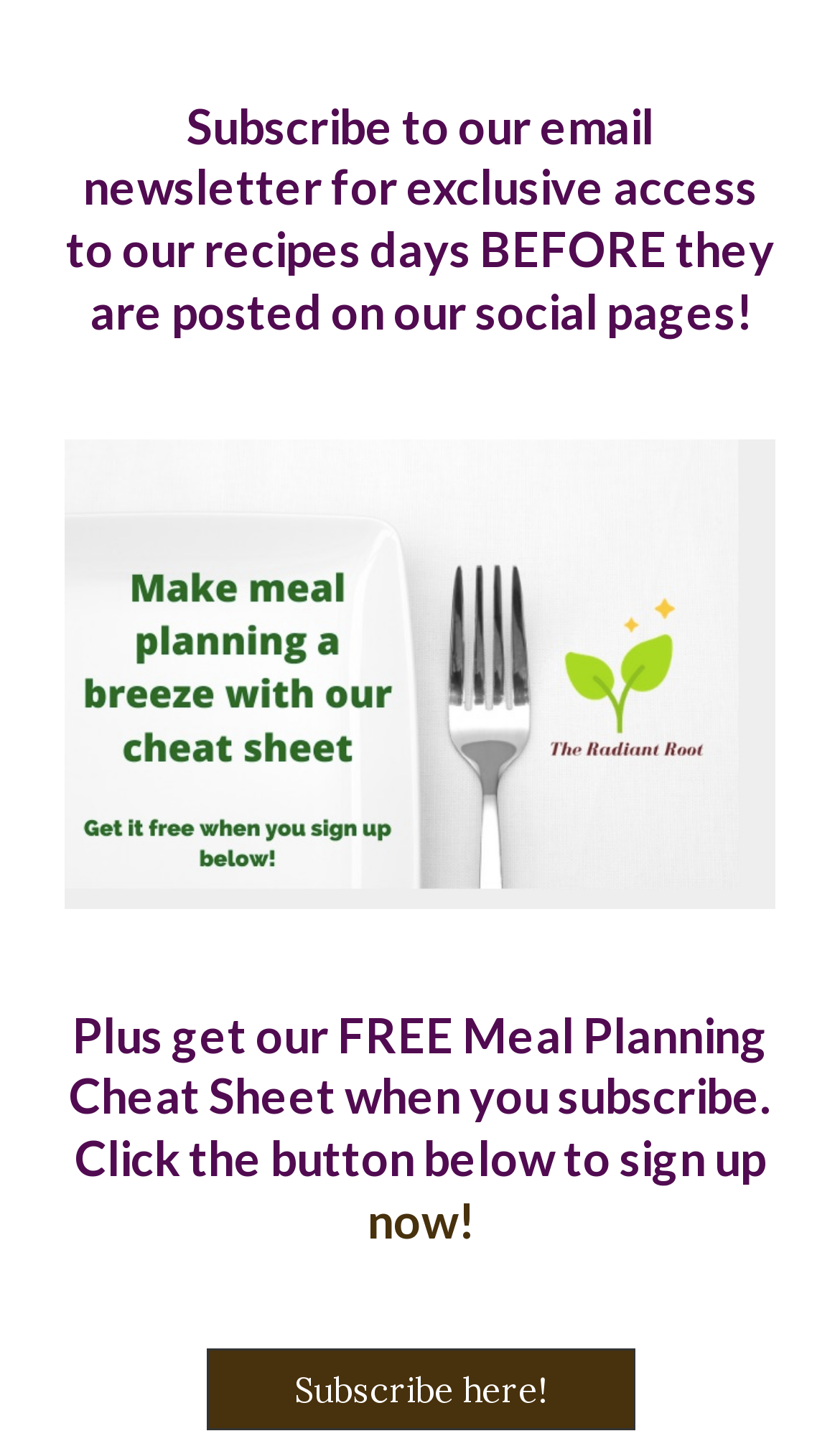Based on the visual content of the image, answer the question thoroughly: What is the purpose of the image on the webpage?

I analyzed the webpage and found an image with a description 'Meal Planning Cheat Sheet Sign Up Page | The Radiant Root'. This image is likely used to promote the free cheat sheet offered to subscribers, making its purpose to encourage users to sign up for the newsletter.